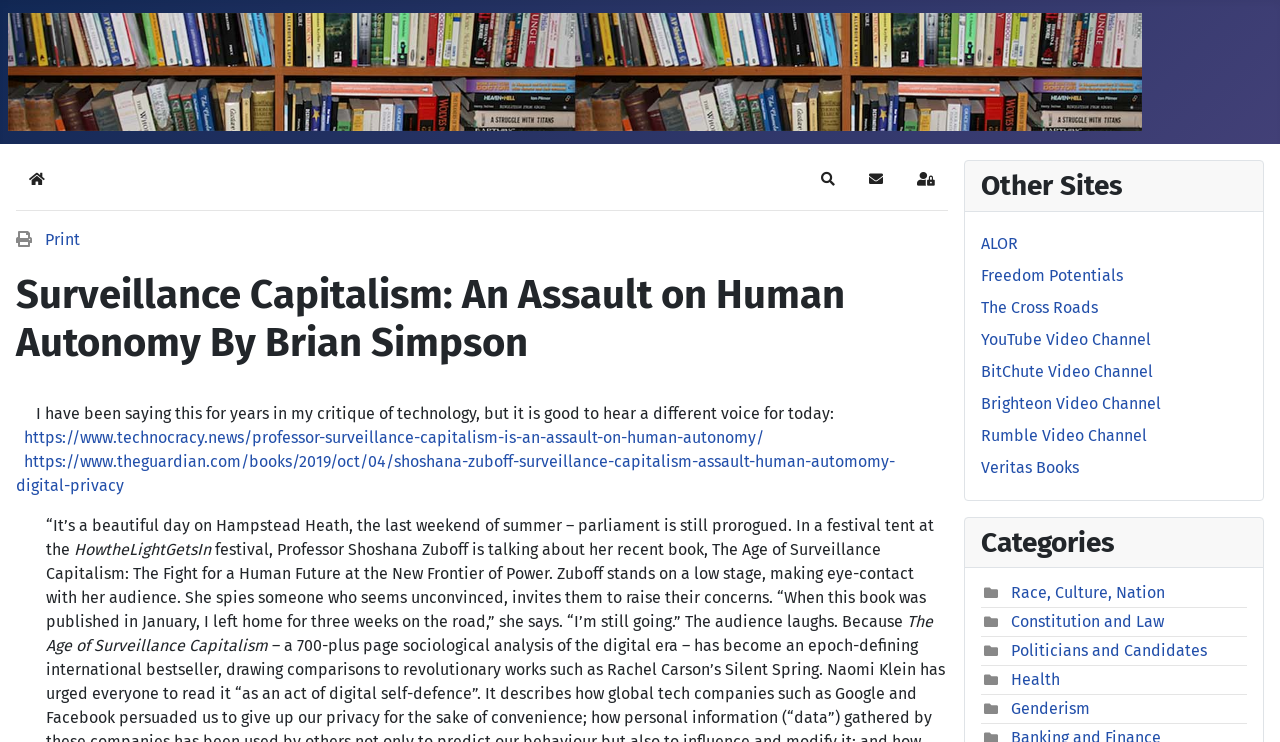Can you specify the bounding box coordinates of the area that needs to be clicked to fulfill the following instruction: "Subscribe to the blog"?

[0.669, 0.216, 0.7, 0.267]